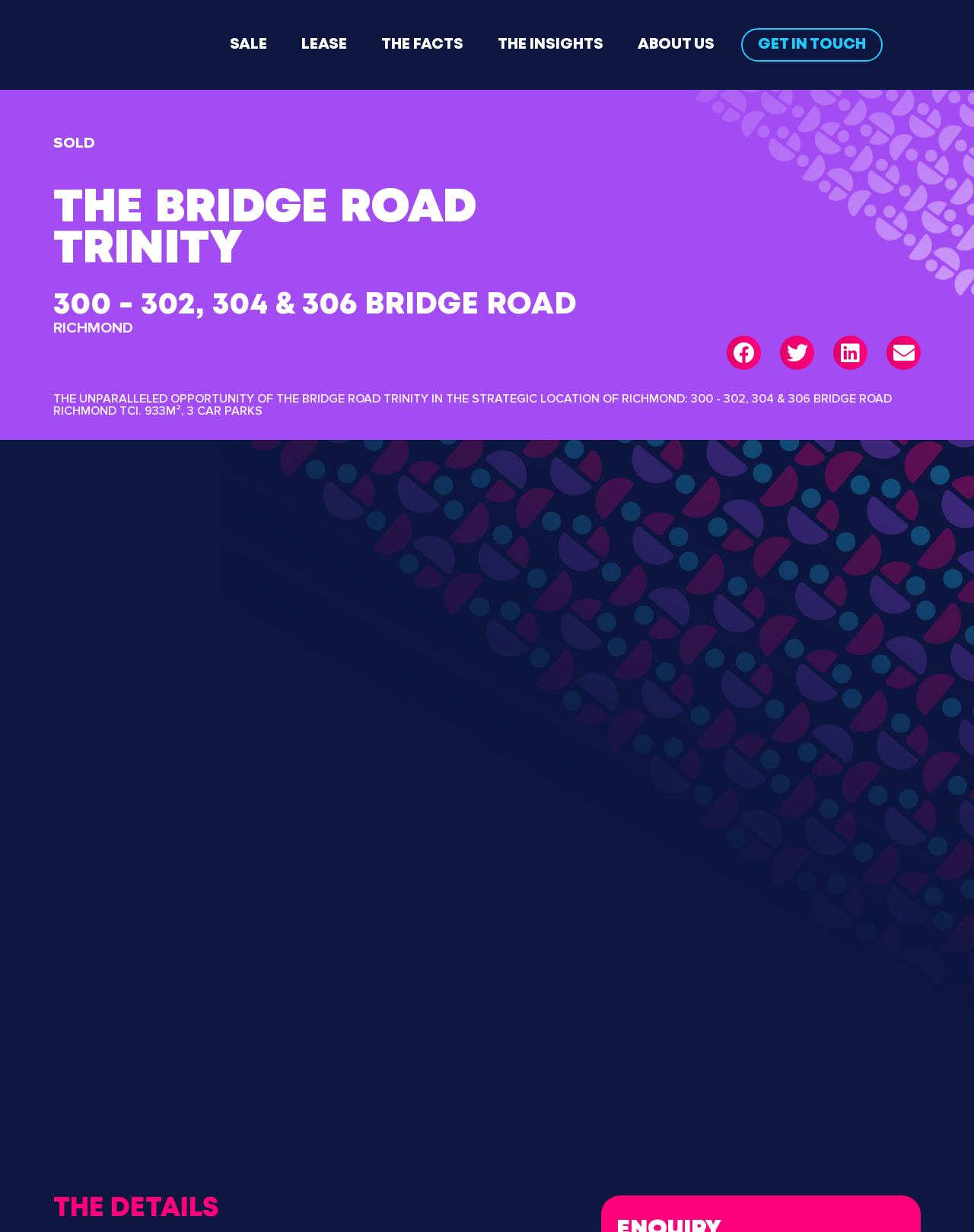What is the current status of the property?
Based on the image, respond with a single word or phrase.

SOLD